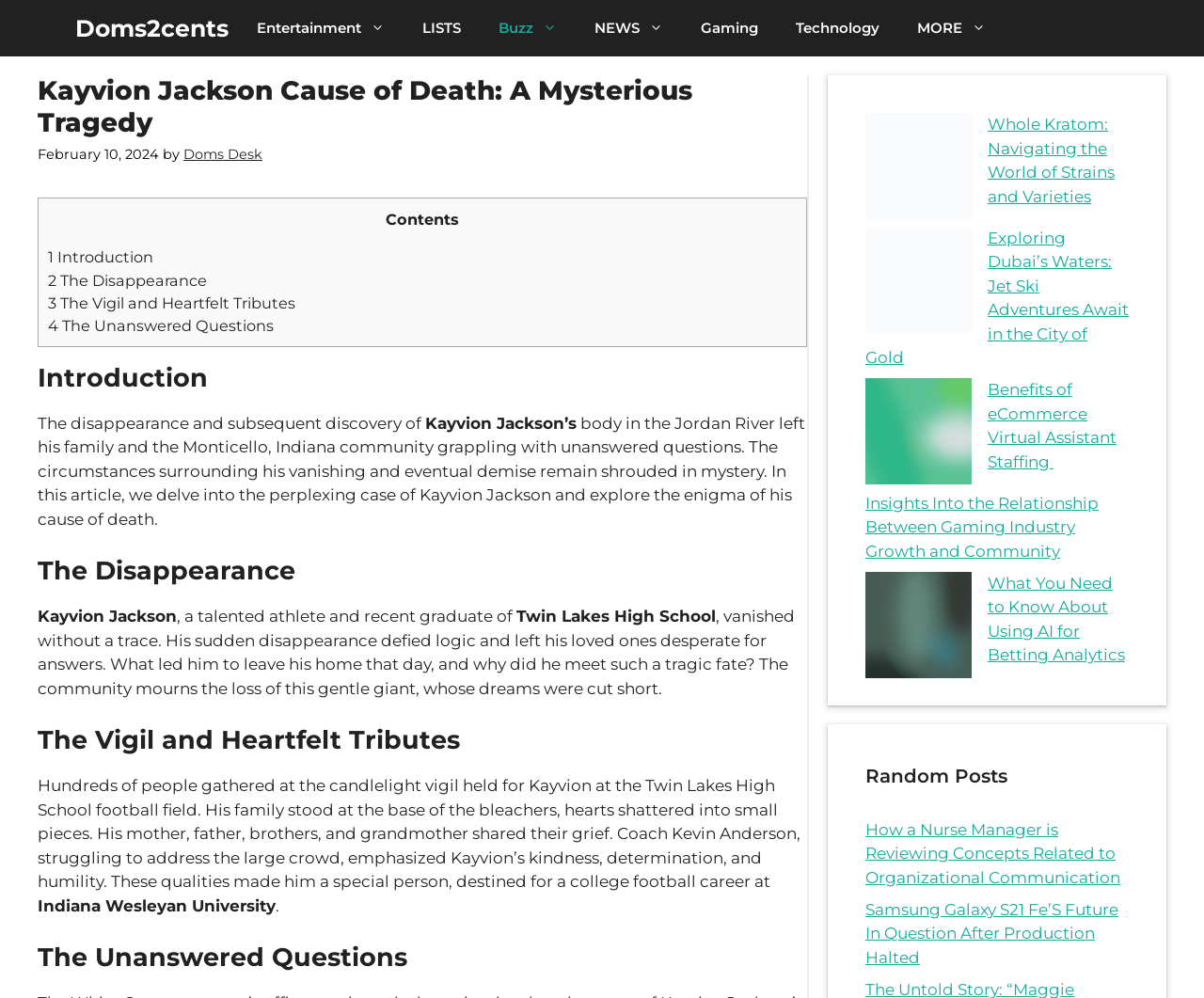How many links are in the navigation section?
Provide a well-explained and detailed answer to the question.

I counted the number of links in the navigation section, which are 'Doms2cents', 'Entertainment', 'LISTS', 'Buzz', 'NEWS', 'Gaming', 'Technology', and 'MORE'.